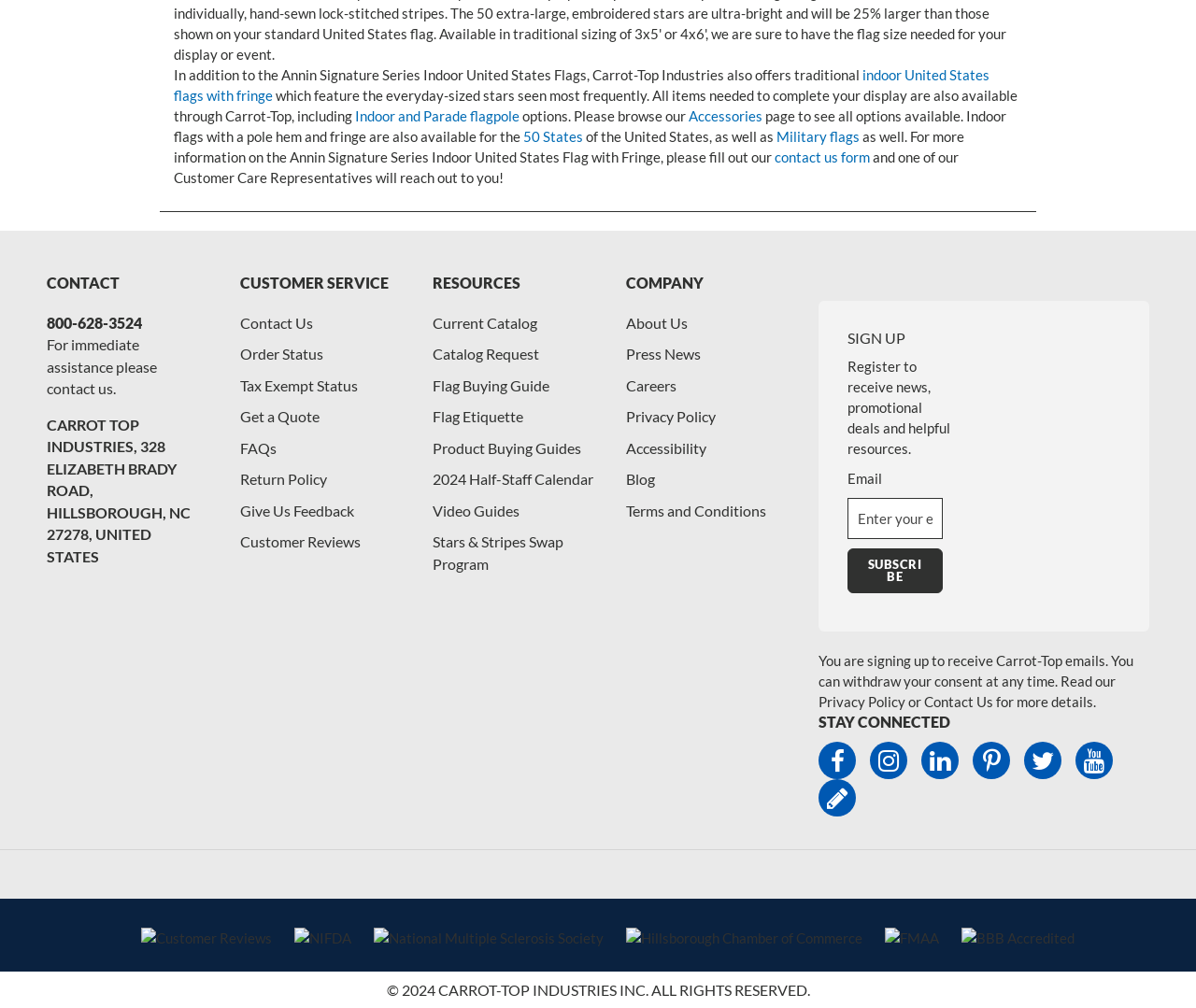Please answer the following query using a single word or phrase: 
What resources are available on the Carrot-Top website?

Flag Buying Guide, Flag Etiquette, etc.